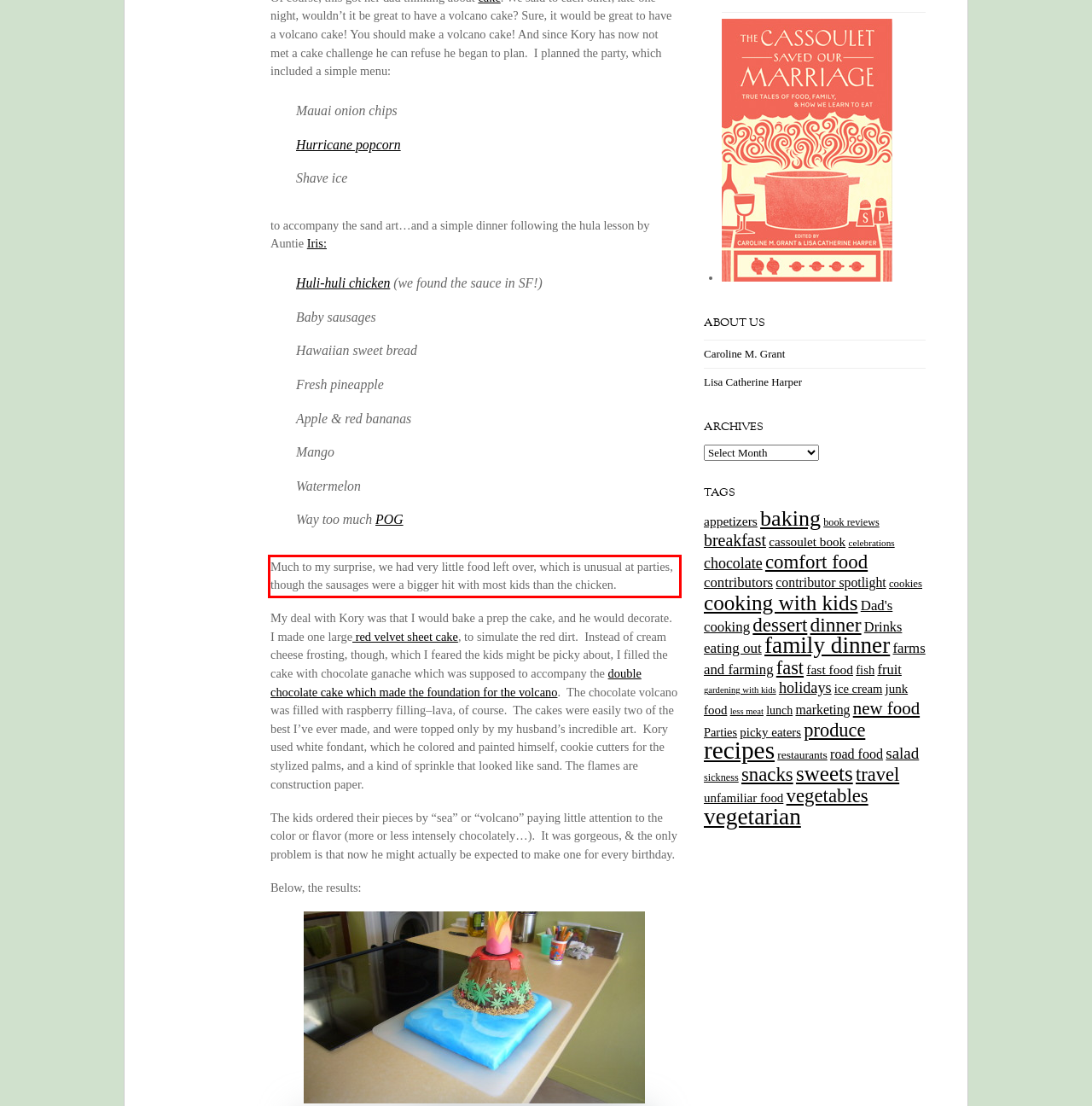From the given screenshot of a webpage, identify the red bounding box and extract the text content within it.

Much to my surprise, we had very little food left over, which is unusual at parties, though the sausages were a bigger hit with most kids than the chicken.